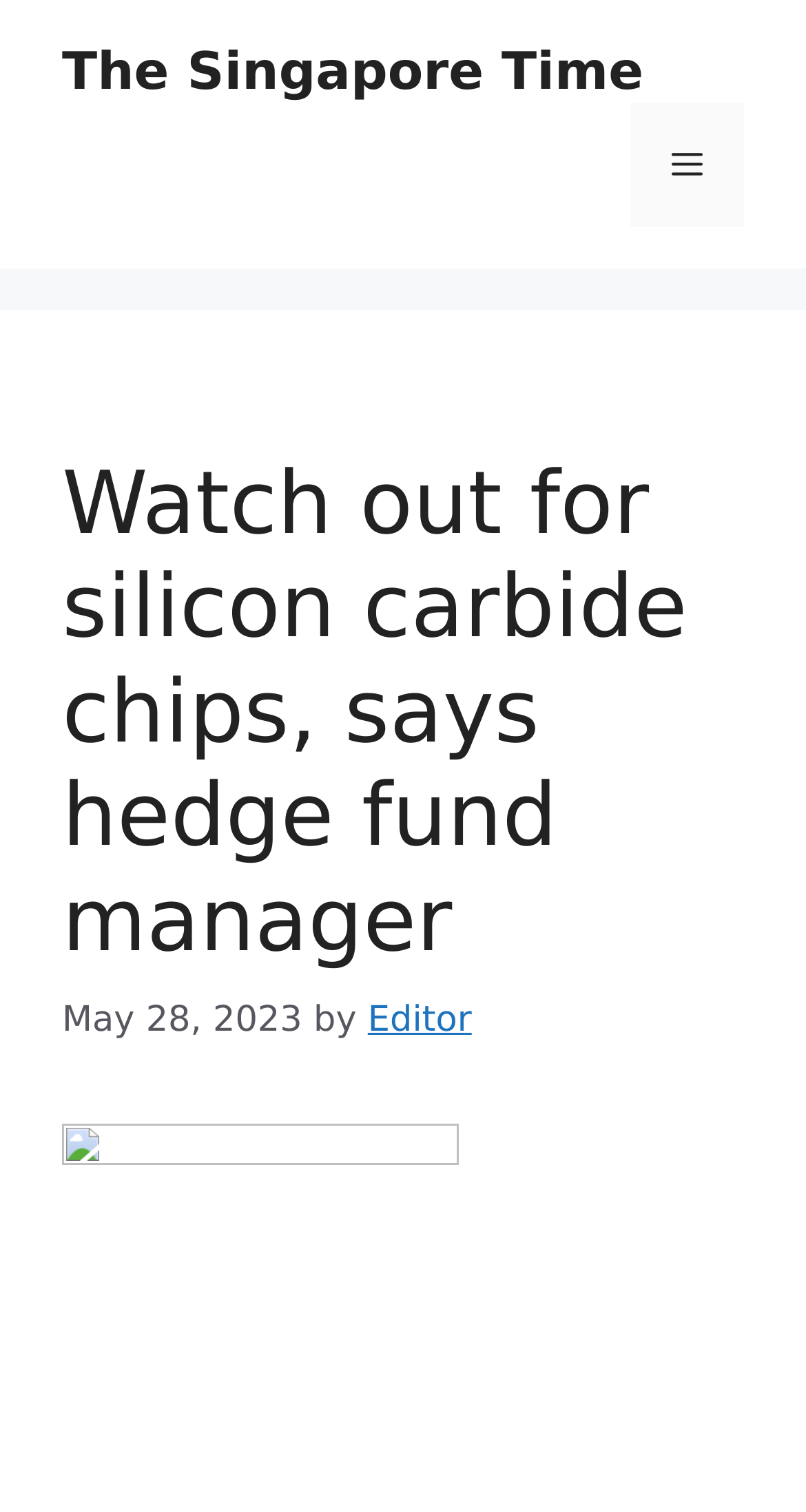Who is the author of the article?
Offer a detailed and exhaustive answer to the question.

I determined the answer by looking at the link element, which contains the text 'Editor'. This suggests that the author of the article is referred to as 'Editor'.